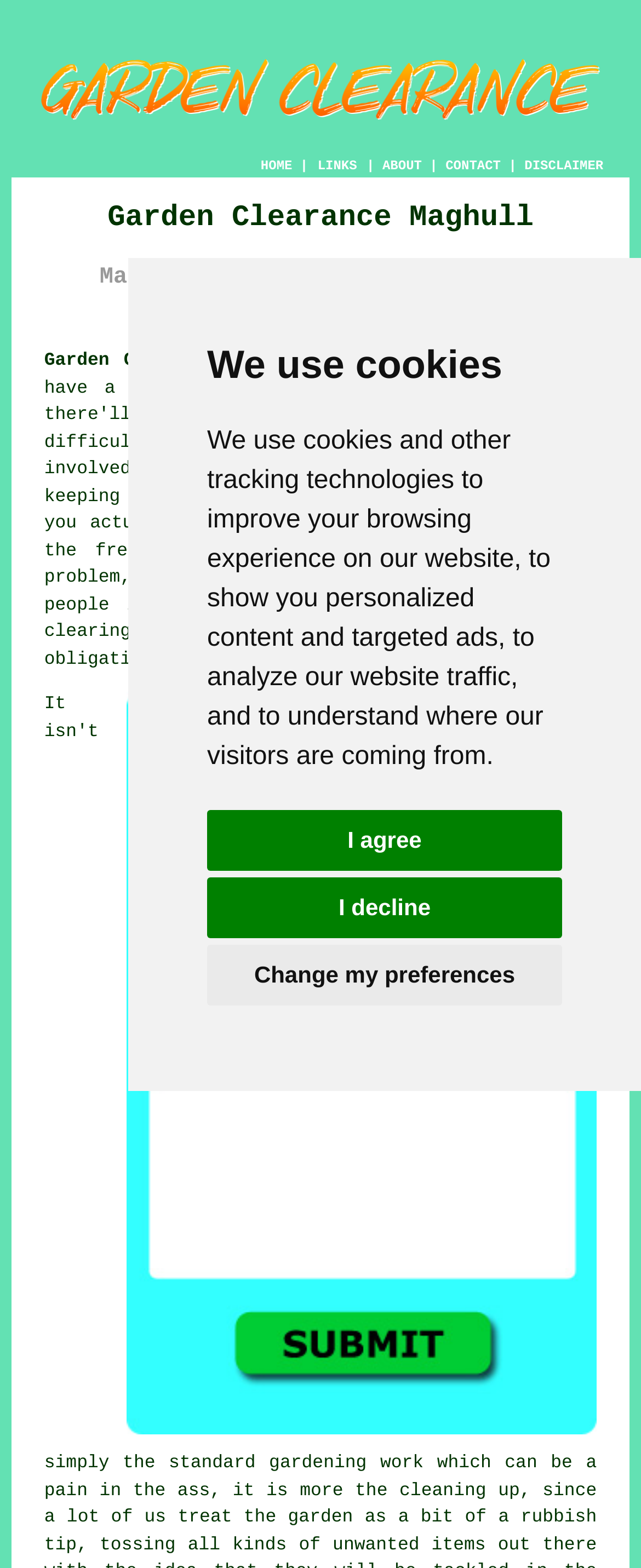Please determine the bounding box coordinates of the element to click in order to execute the following instruction: "Click the DISCLAIMER link". The coordinates should be four float numbers between 0 and 1, specified as [left, top, right, bottom].

[0.818, 0.101, 0.941, 0.111]